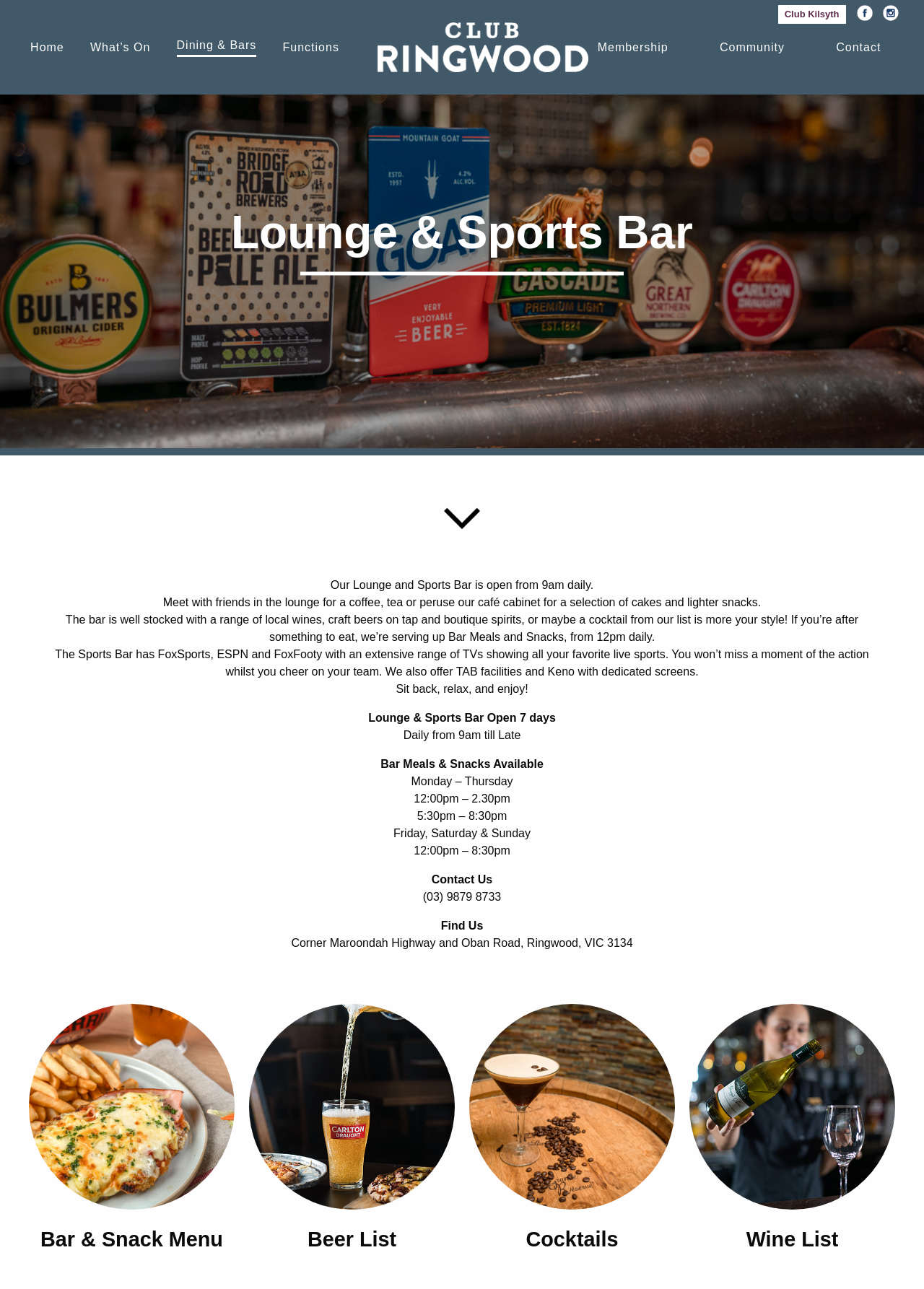Please determine the bounding box coordinates, formatted as (top-left x, top-left y, bottom-right x, bottom-right y), with all values as floating point numbers between 0 and 1. Identify the bounding box of the region described as: Bar & Snack Menu

[0.031, 0.779, 0.254, 0.974]